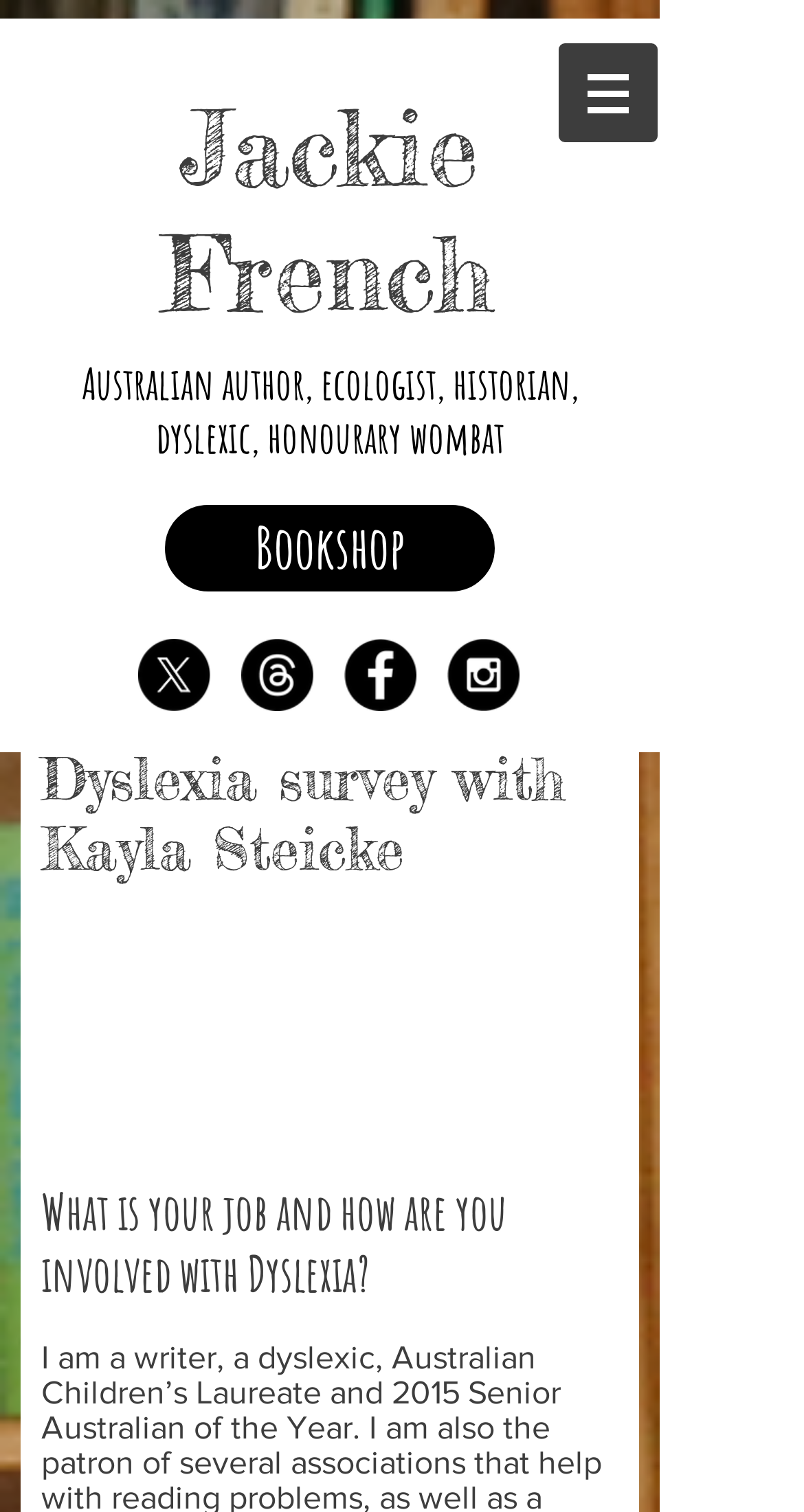Find the bounding box coordinates for the HTML element described in this sentence: "Jackie French". Provide the coordinates as four float numbers between 0 and 1, in the format [left, top, right, bottom].

[0.204, 0.059, 0.614, 0.222]